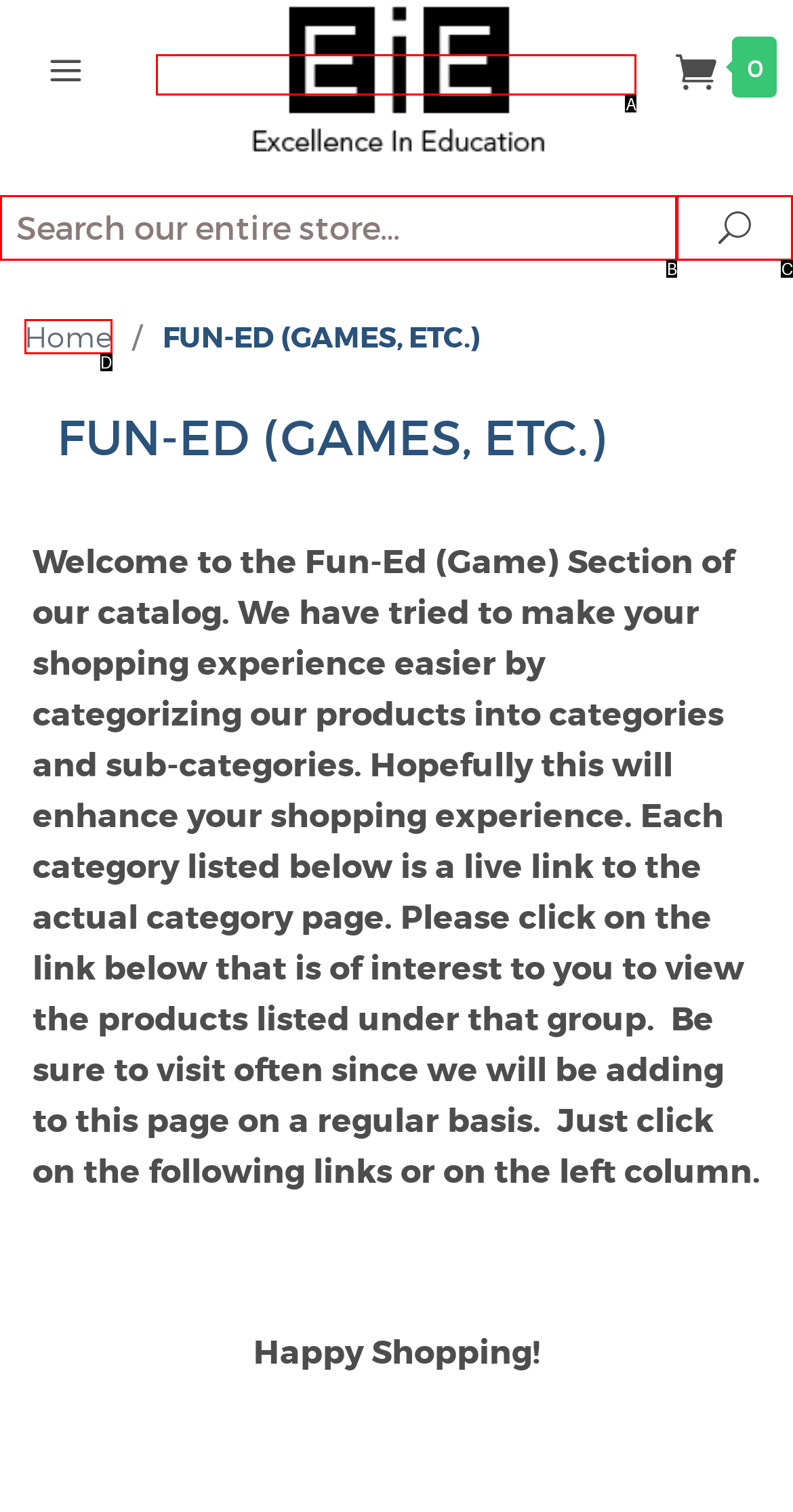Given the element description: title="Excellence In Education", choose the HTML element that aligns with it. Indicate your choice with the corresponding letter.

A